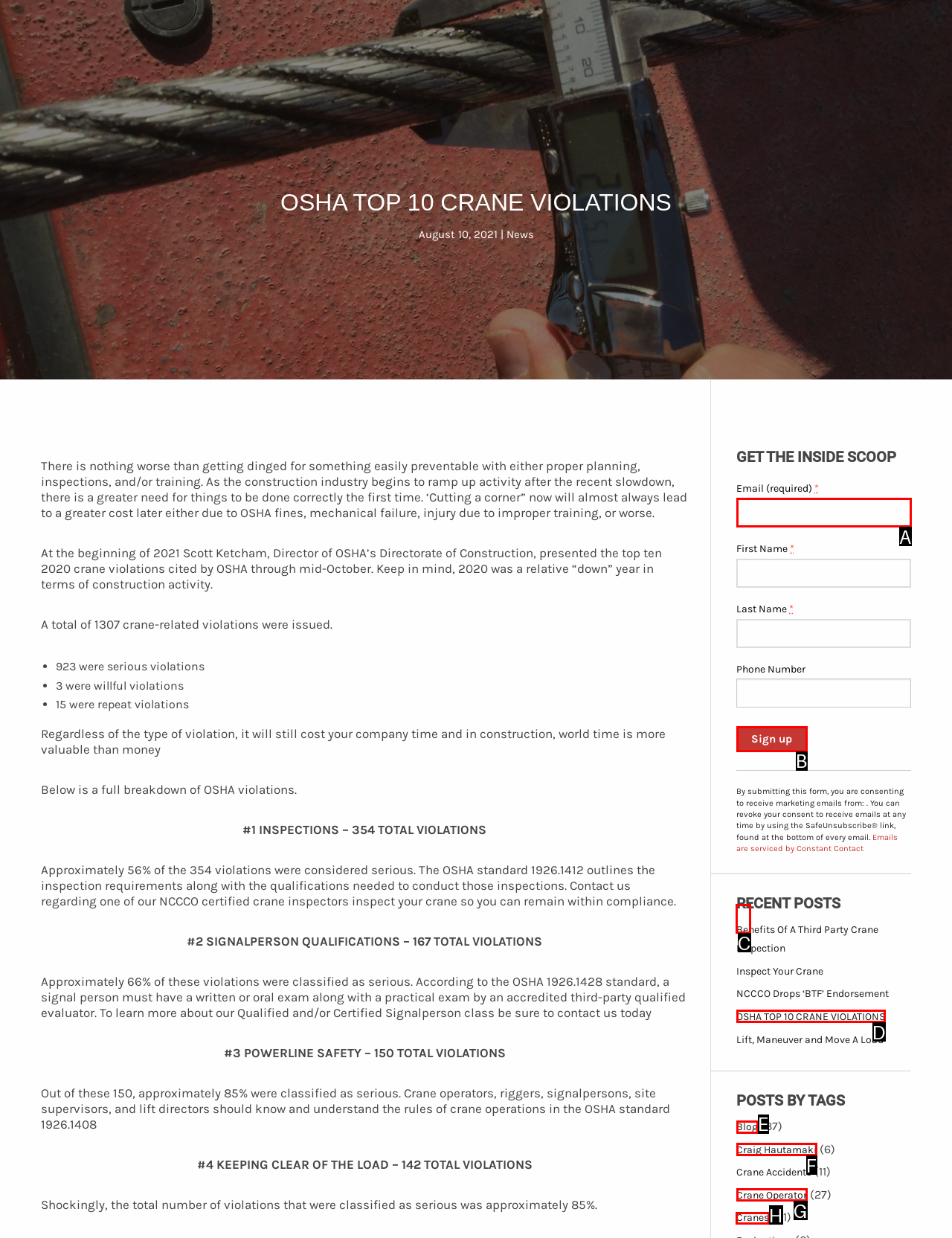Which UI element's letter should be clicked to achieve the task: Learn about Cranes
Provide the letter of the correct choice directly.

H